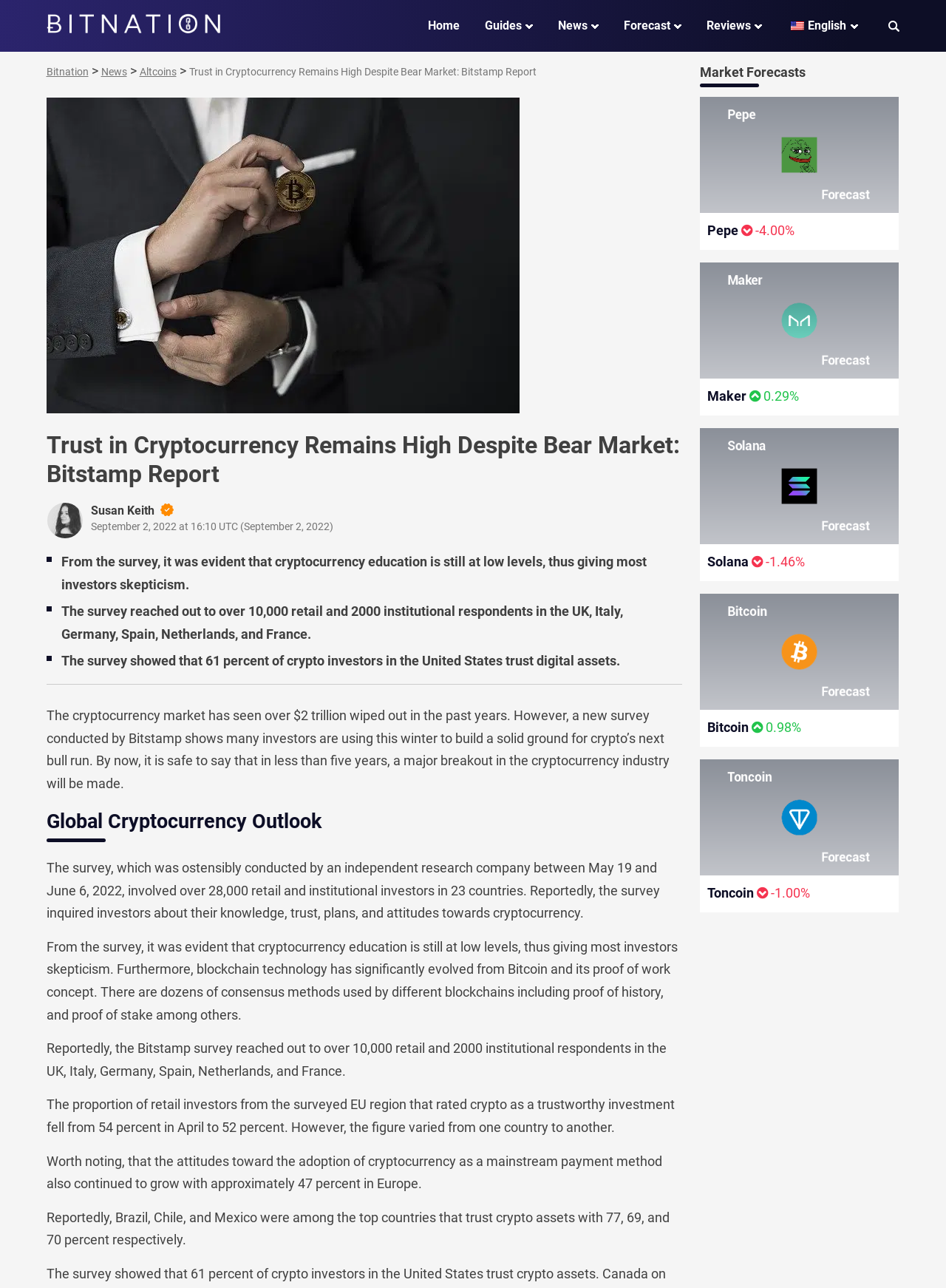Determine the bounding box coordinates (top-left x, top-left y, bottom-right x, bottom-right y) of the UI element described in the following text: parent_node: Bitnation

[0.049, 0.007, 0.232, 0.034]